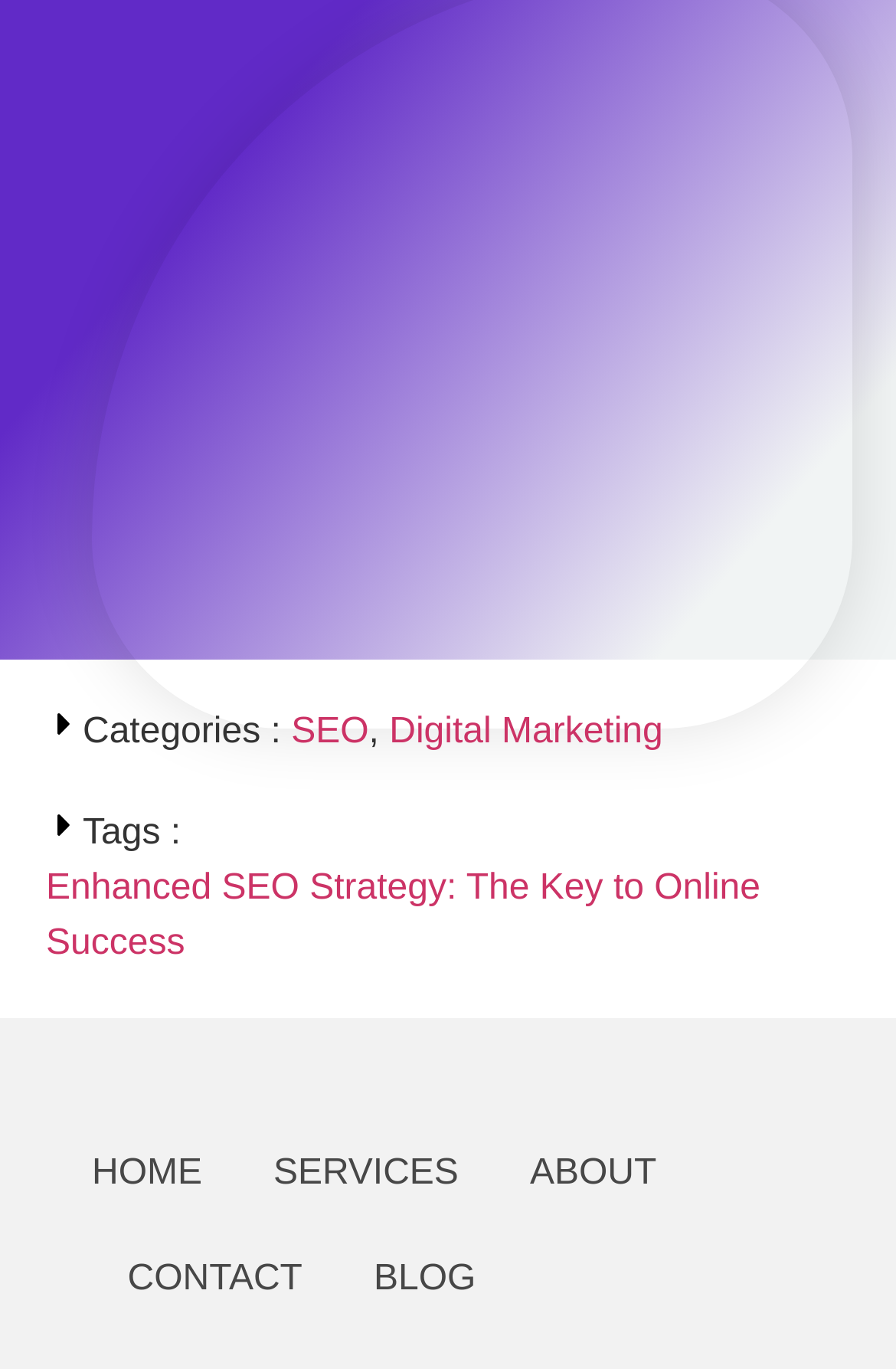How many links are in the top navigation menu?
Based on the image, respond with a single word or phrase.

5